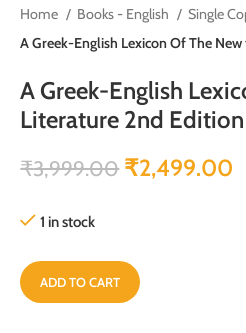Use the details in the image to answer the question thoroughly: 
How many items are in stock?

The product display indicates that there is only one item in stock, as shown by the '1 in stock' notation.